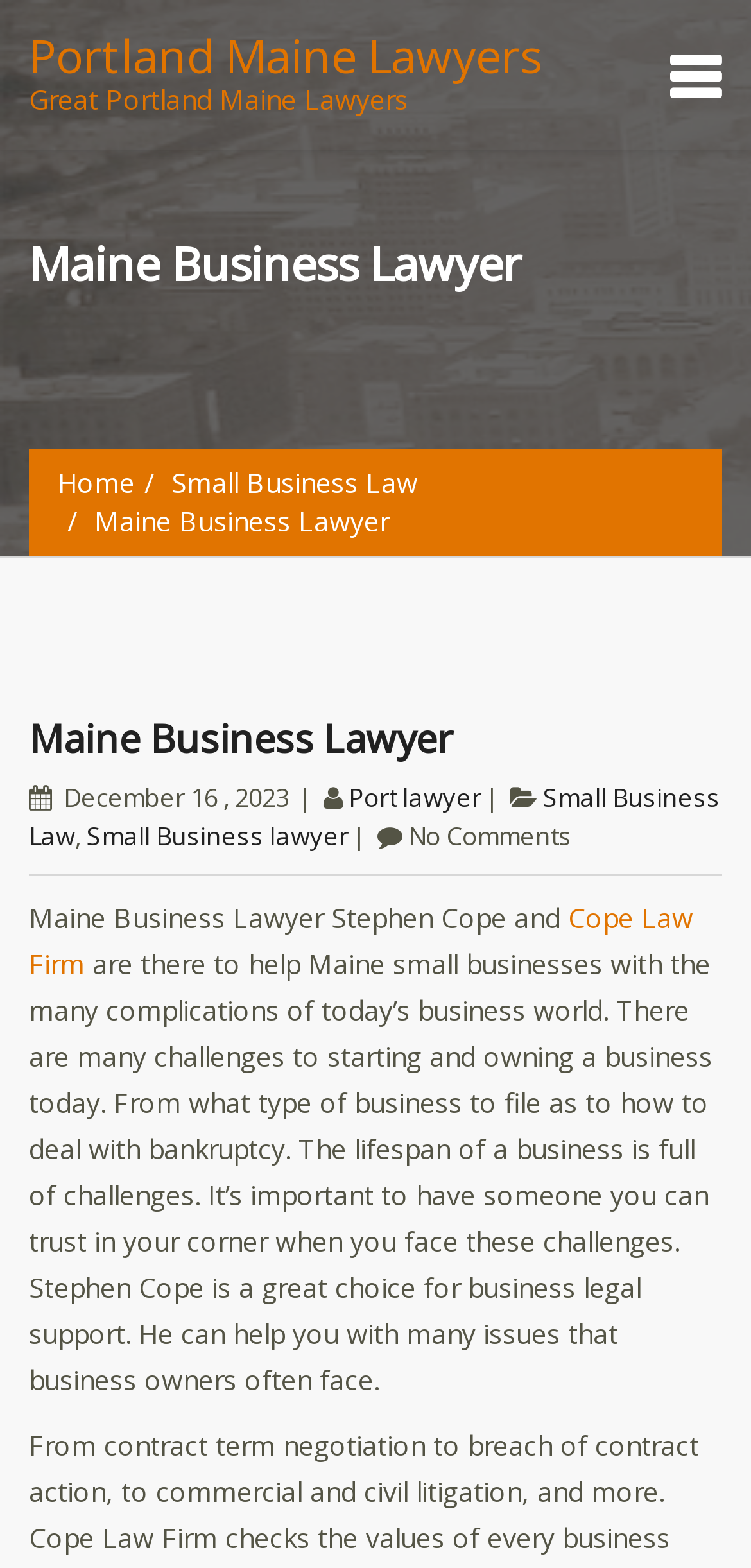What is the name of the lawyer?
Kindly offer a detailed explanation using the data available in the image.

I found the name of the lawyer by reading the text on the webpage, specifically the sentence 'Maine Business Lawyer Stephen Cope and Cope Law Firm are there to help Maine small businesses...' which mentions the lawyer's name as Stephen Cope.